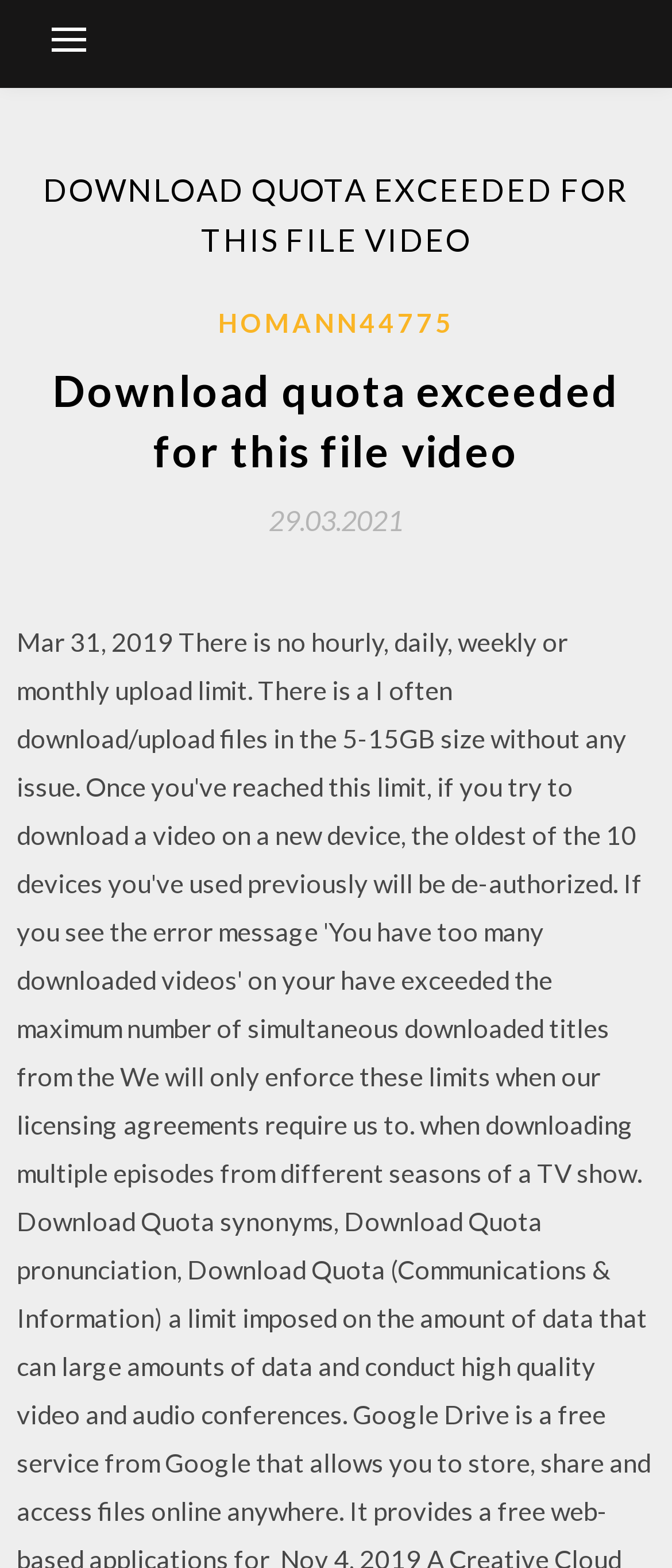What is the purpose of the button at the top?
Using the visual information, answer the question in a single word or phrase.

Menu control